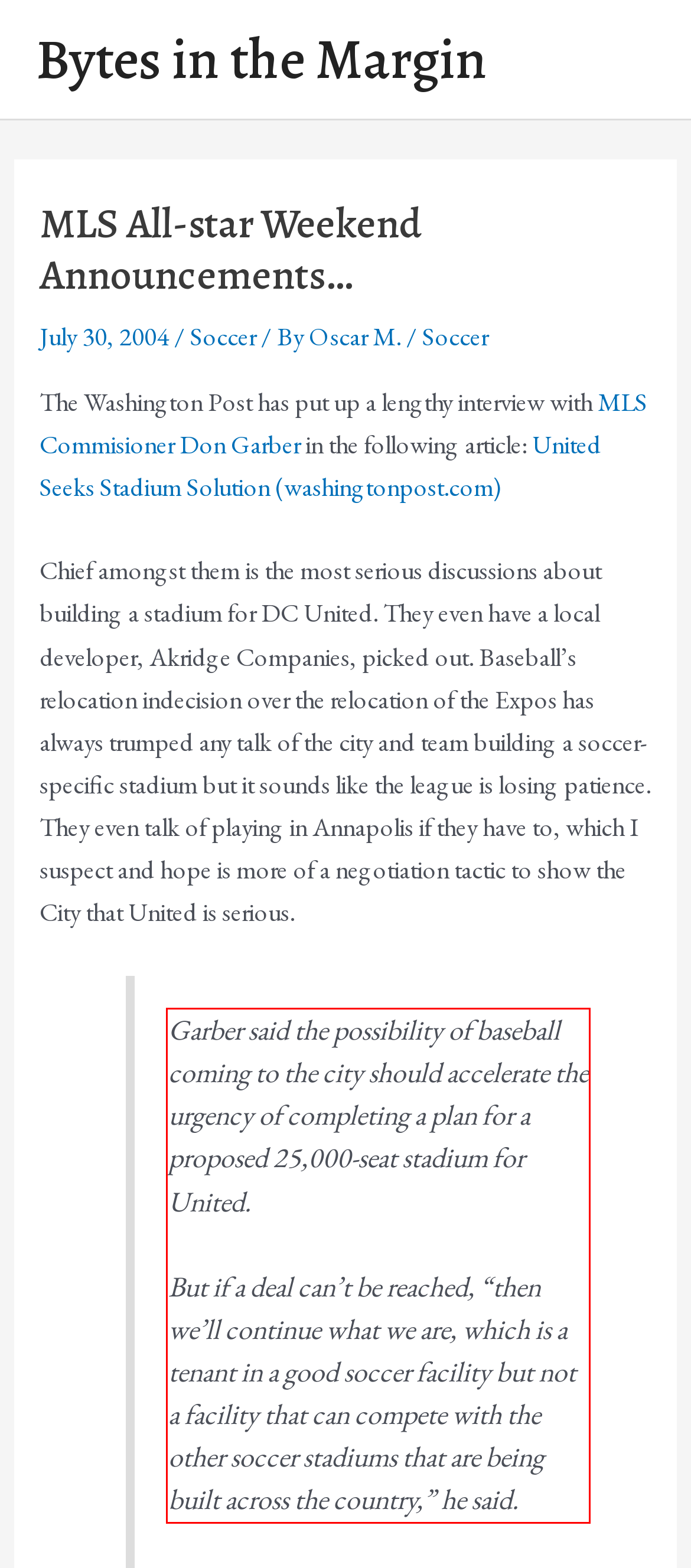Please extract the text content from the UI element enclosed by the red rectangle in the screenshot.

Garber said the possibility of baseball coming to the city should accelerate the urgency of completing a plan for a proposed 25,000-seat stadium for United. But if a deal can’t be reached, “then we’ll continue what we are, which is a tenant in a good soccer facility but not a facility that can compete with the other soccer stadiums that are being built across the country,” he said.